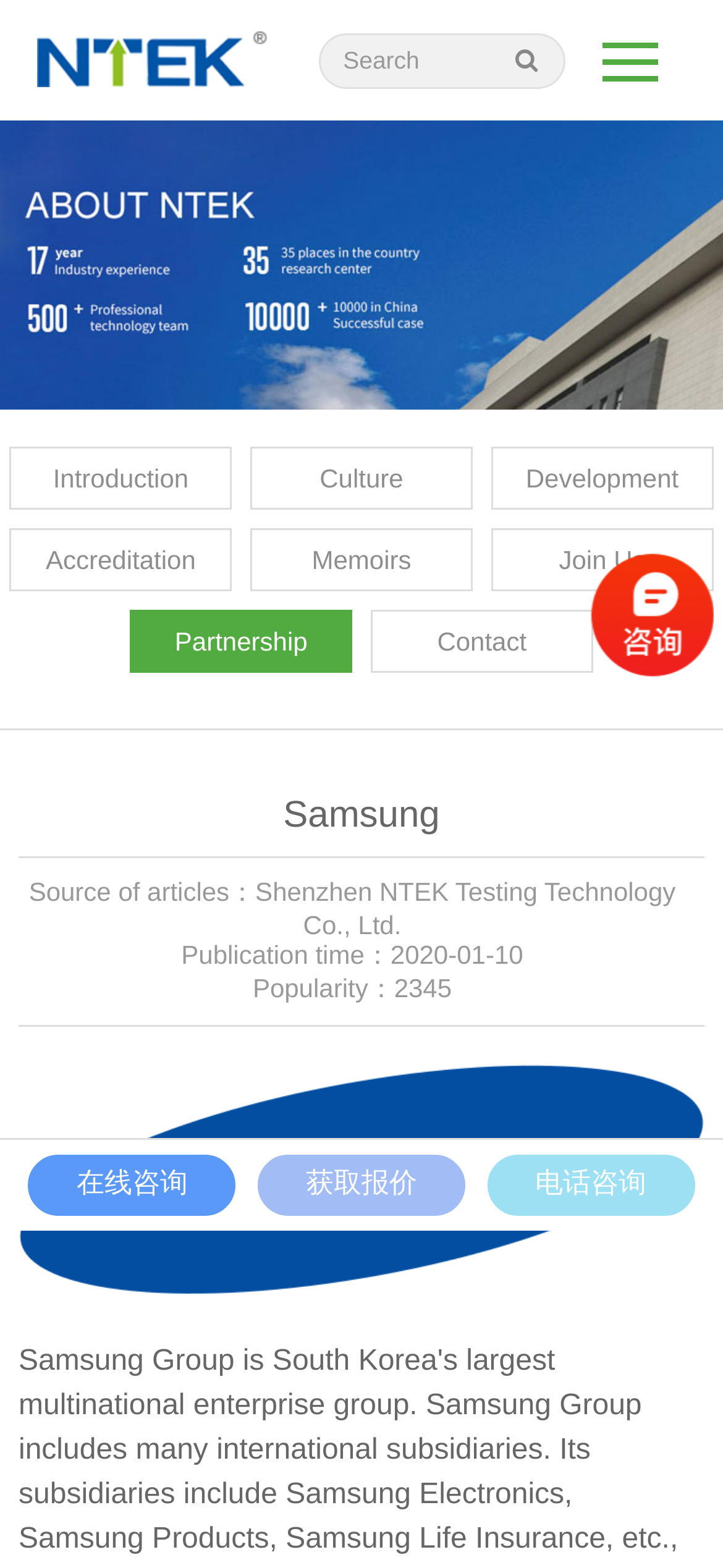Please answer the following query using a single word or phrase: 
What is the company name?

Shenzhen NTEK Testing Technology Co., Ltd.